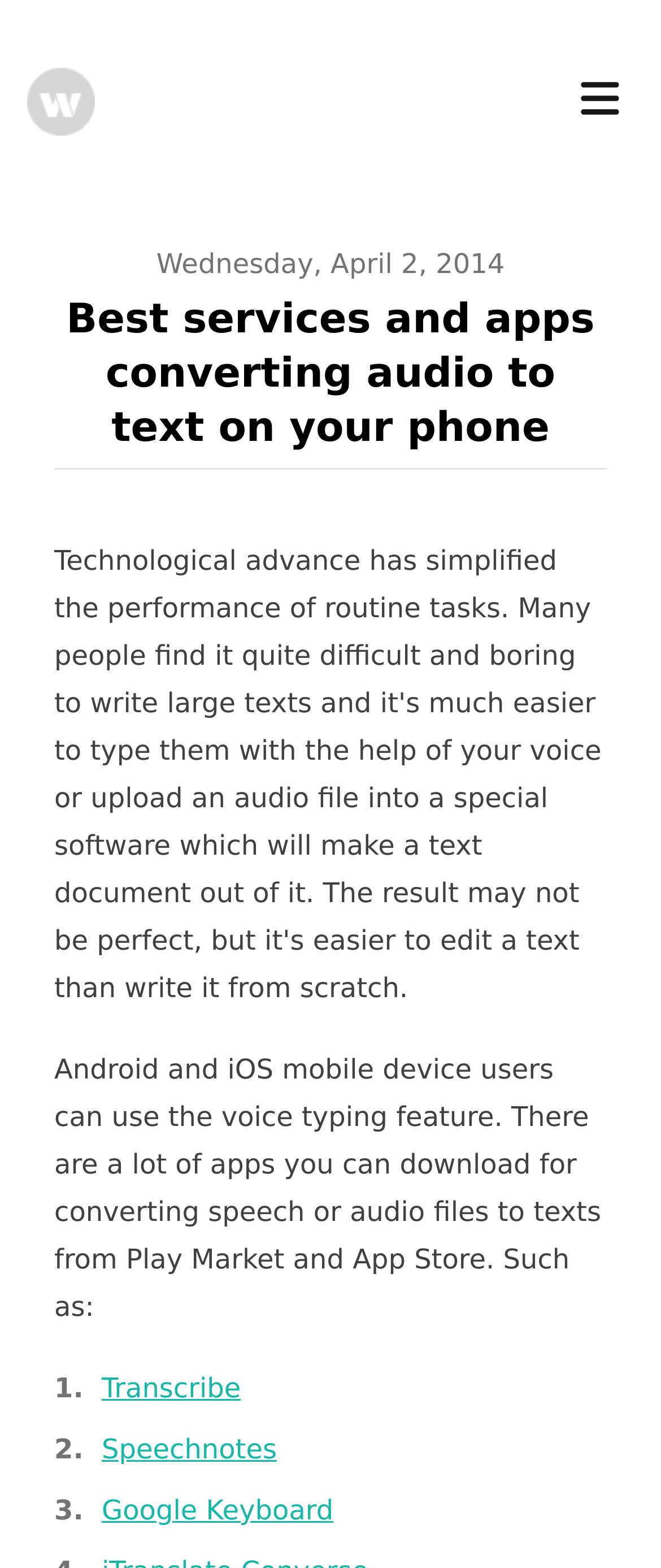Given the element description "parent_node: Designers aria-label="Toggle Menu"", identify the bounding box of the corresponding UI element.

[0.867, 0.045, 0.949, 0.079]